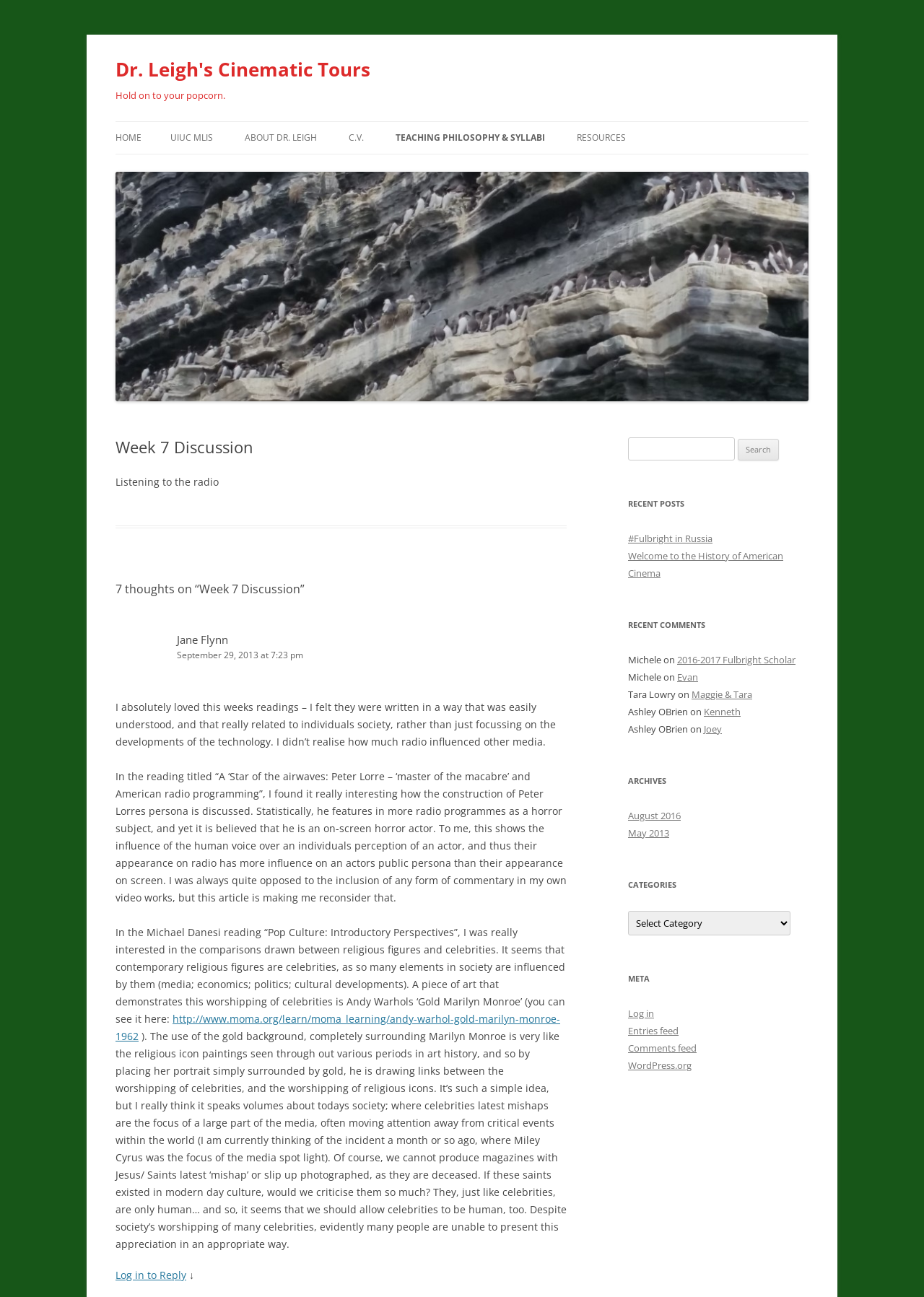Identify the bounding box coordinates of the clickable section necessary to follow the following instruction: "Check 'ABOUT DR. LEIGH'". The coordinates should be presented as four float numbers from 0 to 1, i.e., [left, top, right, bottom].

[0.265, 0.094, 0.343, 0.119]